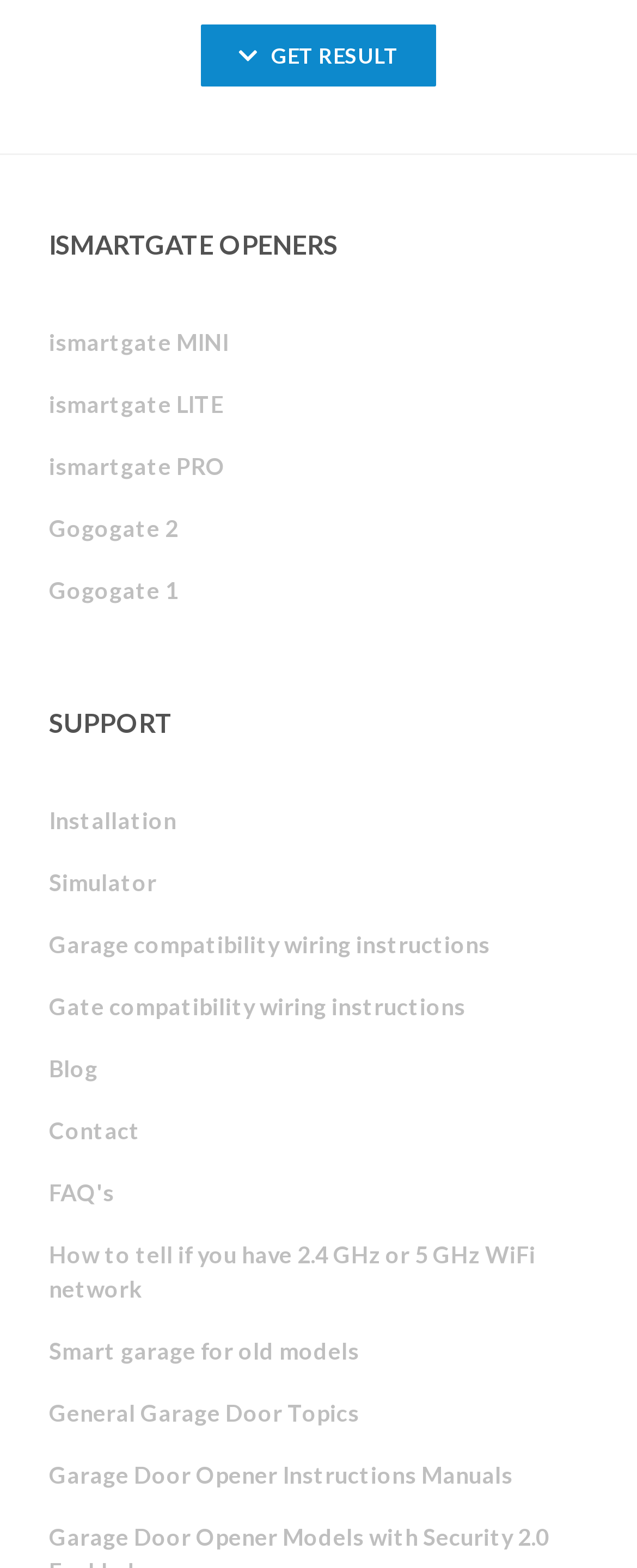Please give the bounding box coordinates of the area that should be clicked to fulfill the following instruction: "View Gate compatibility wiring instructions". The coordinates should be in the format of four float numbers from 0 to 1, i.e., [left, top, right, bottom].

[0.077, 0.622, 0.921, 0.662]